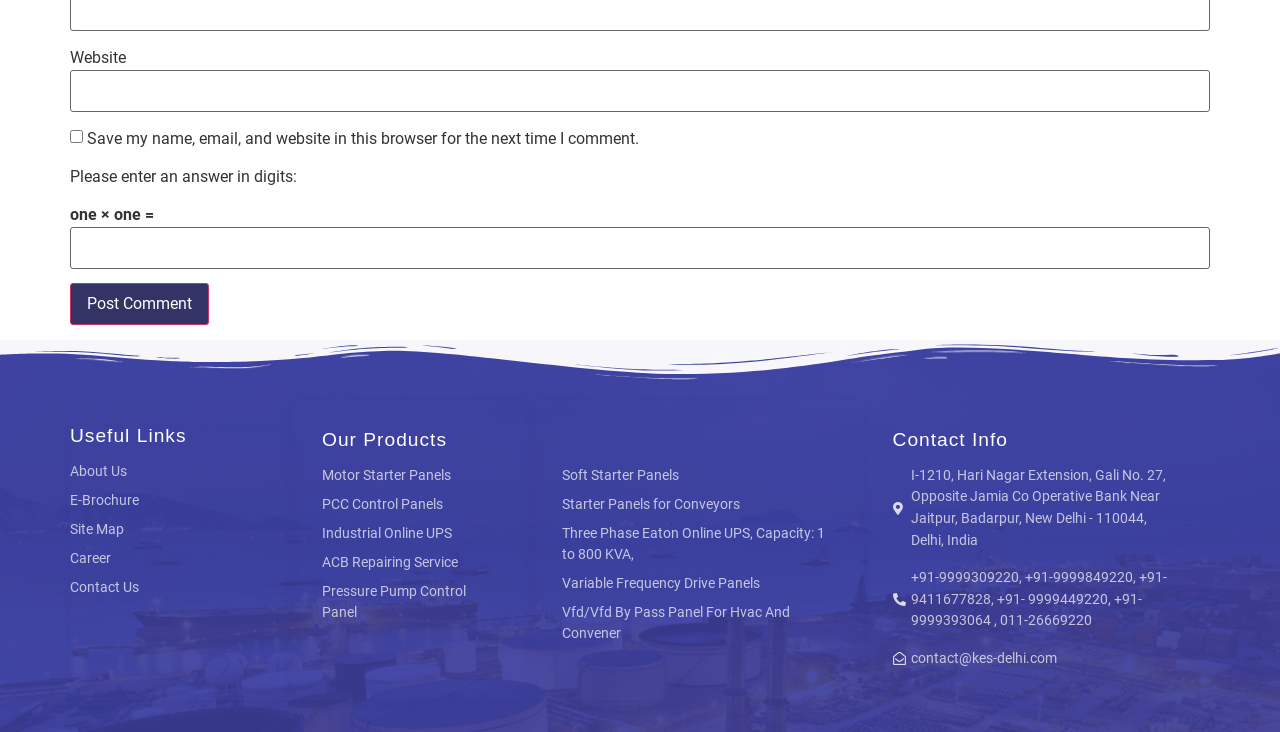Determine the bounding box coordinates for the UI element described. Format the coordinates as (top-left x, top-left y, bottom-right x, bottom-right y) and ensure all values are between 0 and 1. Element description: Soft Starter Panels

[0.439, 0.635, 0.65, 0.664]